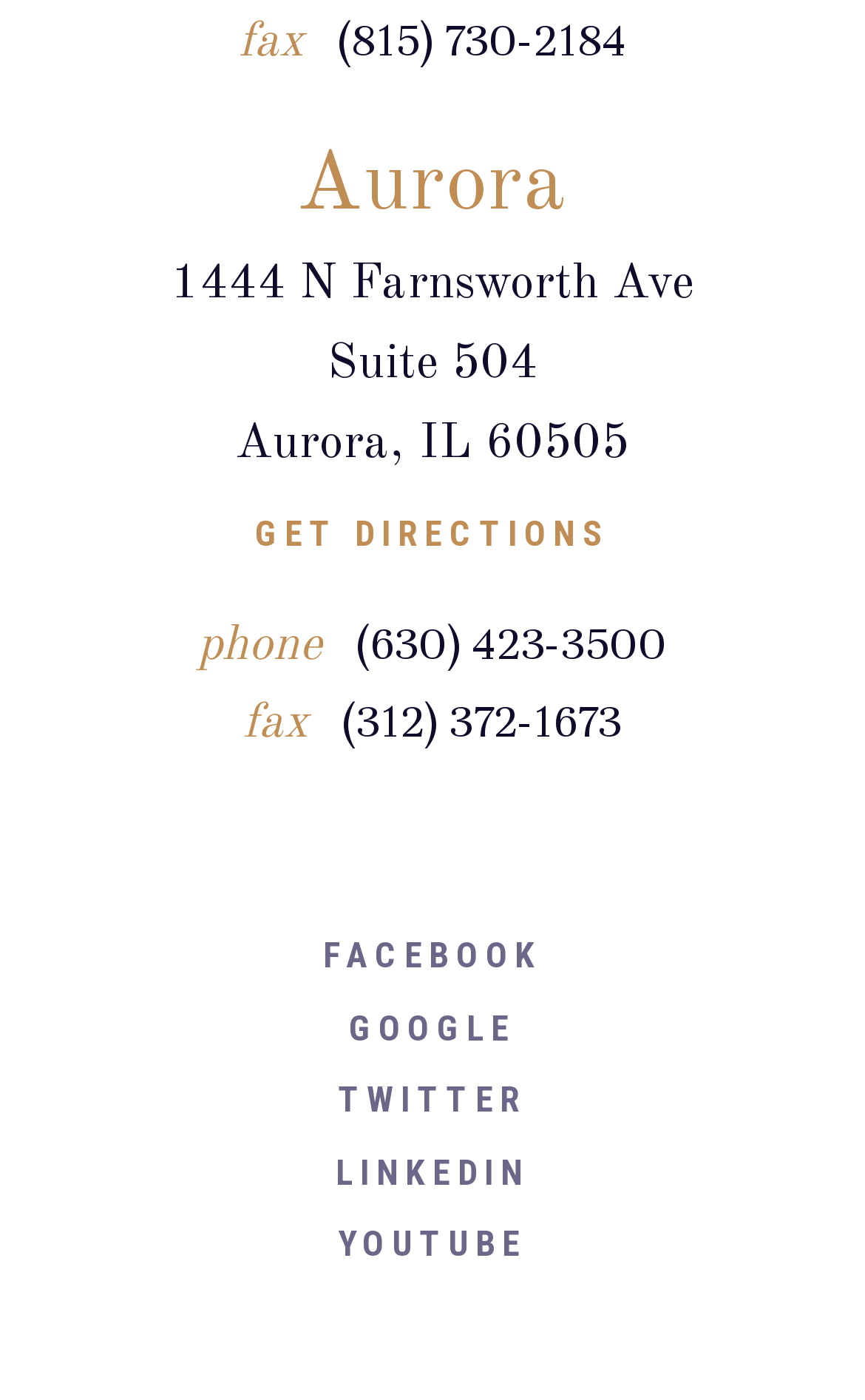What is the address?
Make sure to answer the question with a detailed and comprehensive explanation.

The address is '1444 N Farnsworth Ave, Suite 504' which is mentioned in the StaticText elements with bounding box coordinates [0.197, 0.186, 0.803, 0.221] and [0.378, 0.243, 0.622, 0.278]